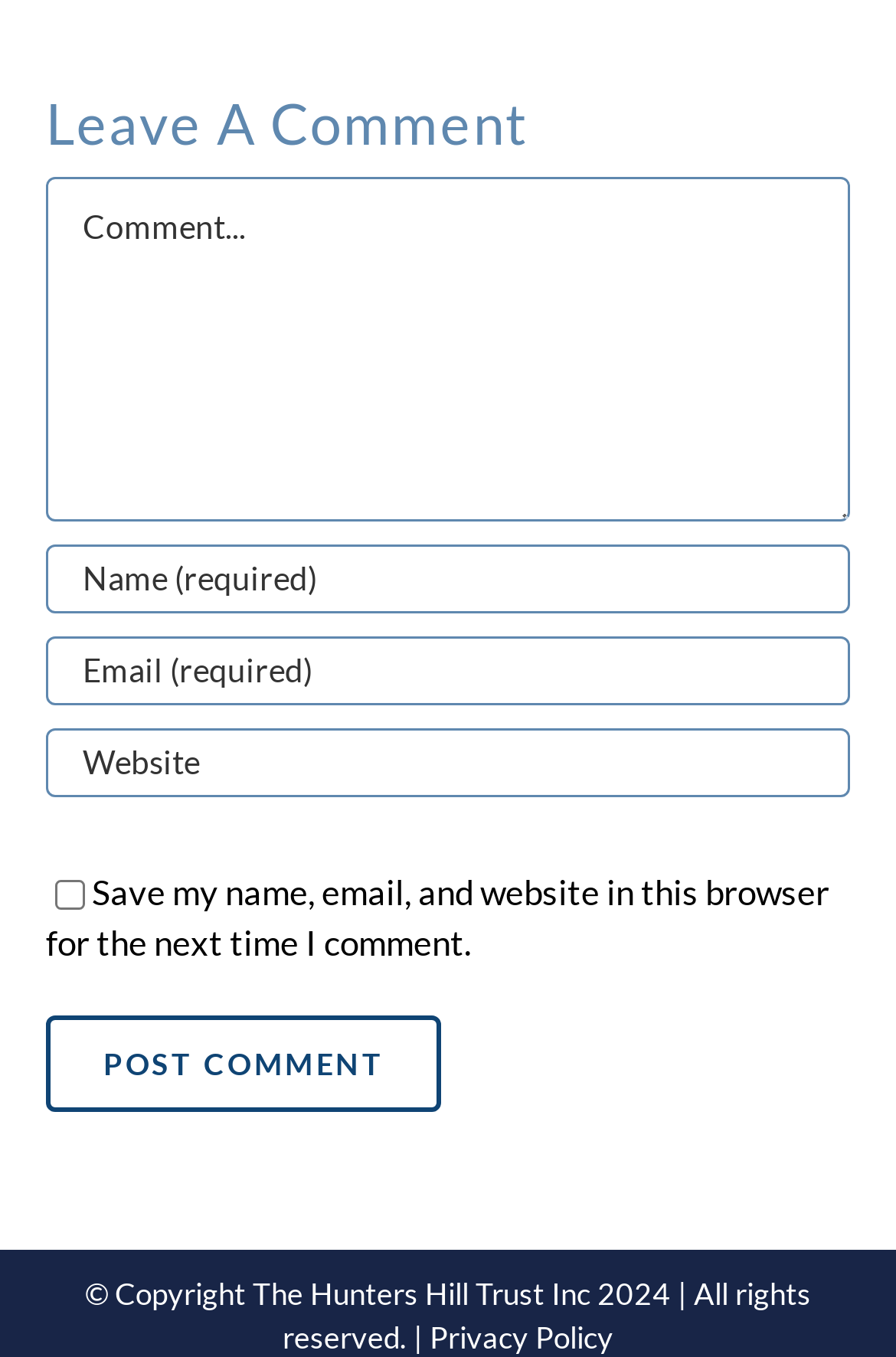Identify the bounding box for the UI element specified in this description: "aria-label="Email (required)" name="email" placeholder="Email (required)"". The coordinates must be four float numbers between 0 and 1, formatted as [left, top, right, bottom].

[0.051, 0.468, 0.949, 0.519]